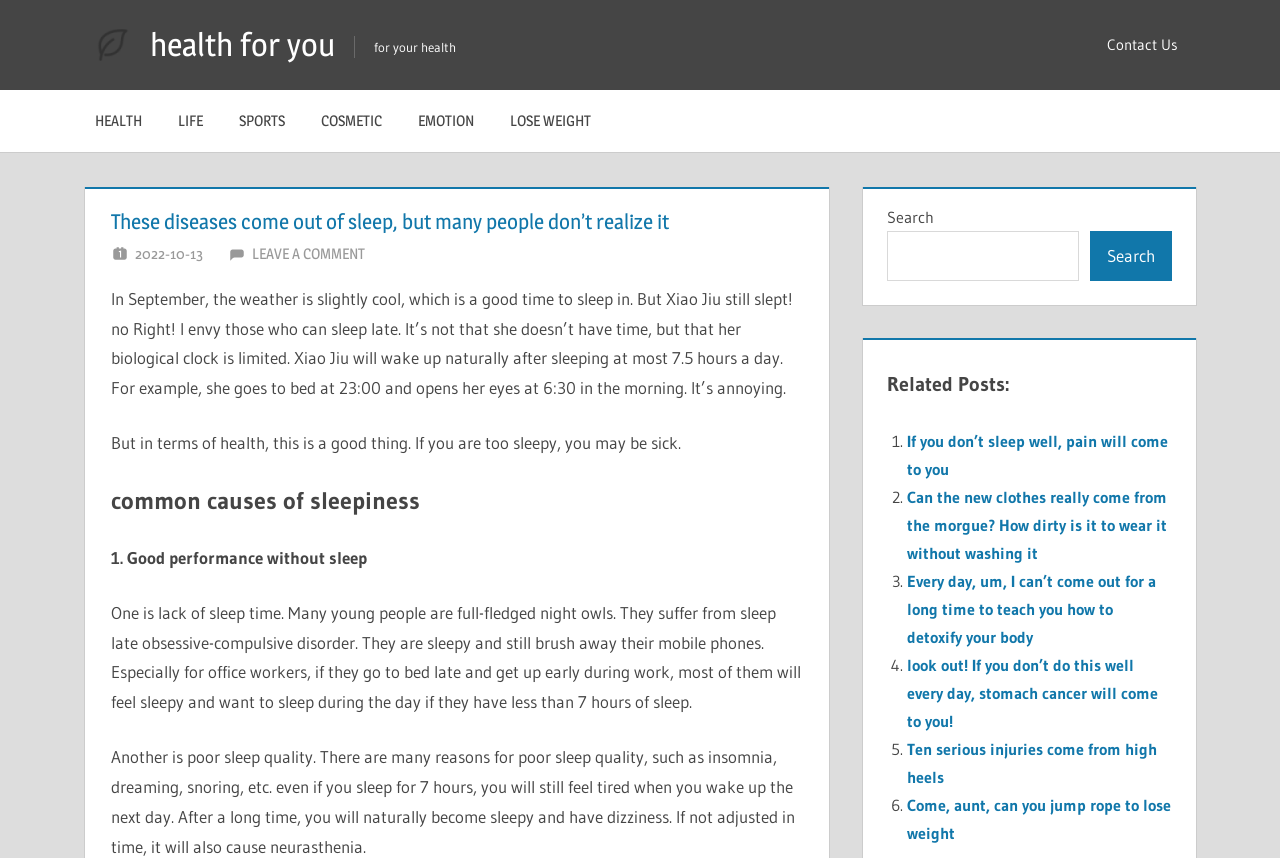Extract the bounding box coordinates of the UI element described by: "health for you". The coordinates should include four float numbers ranging from 0 to 1, e.g., [left, top, right, bottom].

[0.117, 0.029, 0.261, 0.075]